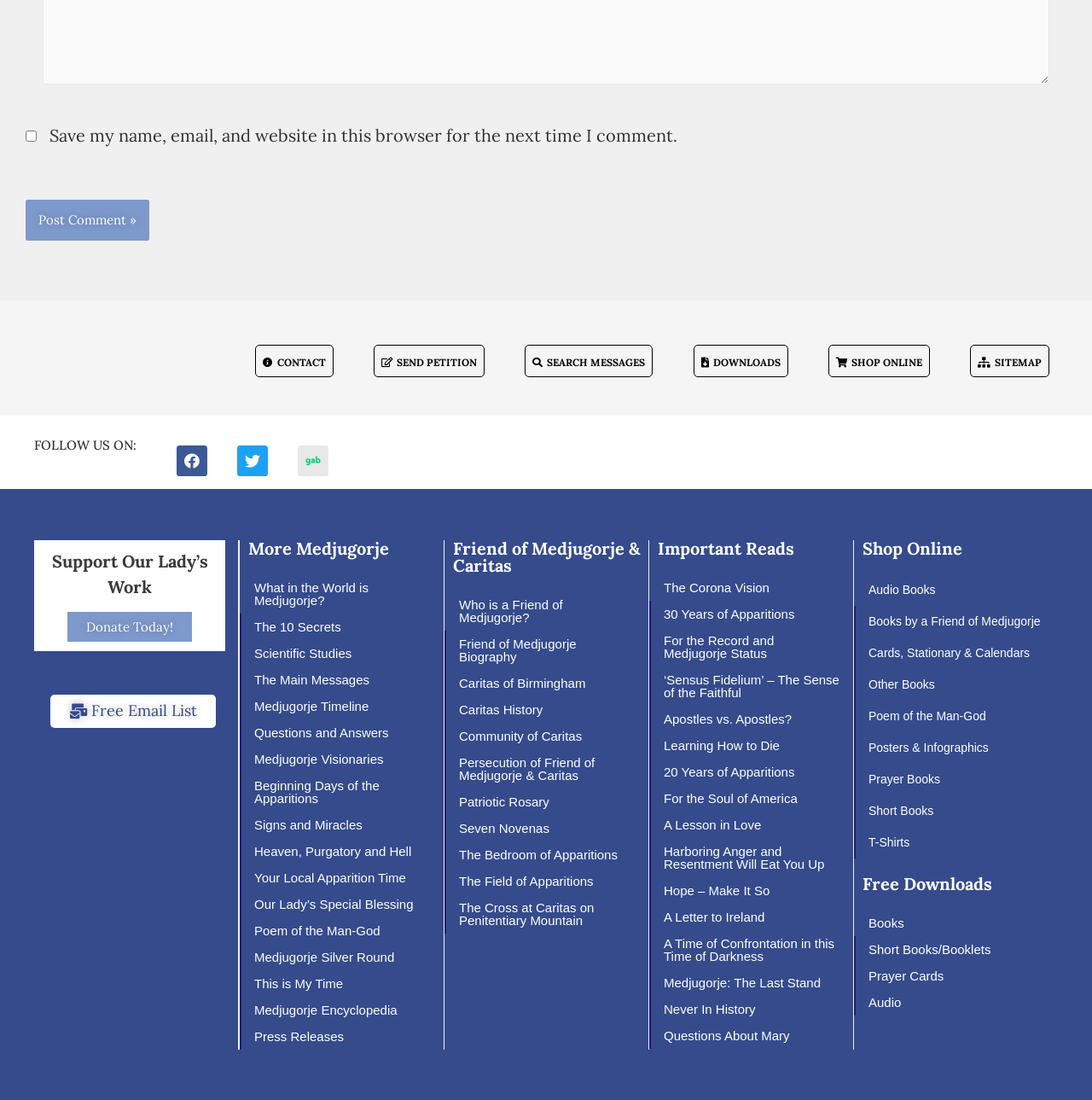Pinpoint the bounding box coordinates of the element you need to click to execute the following instruction: "Search messages". The bounding box should be represented by four float numbers between 0 and 1, in the format [left, top, right, bottom].

[0.49, 0.333, 0.588, 0.344]